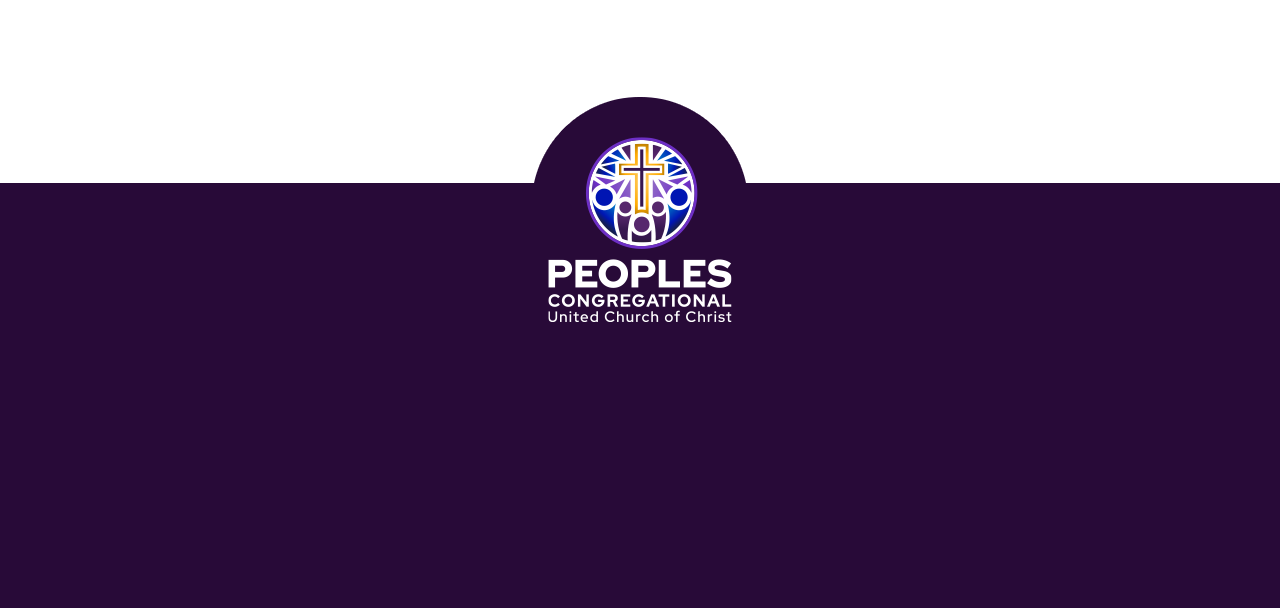How many main navigation links are there?
Please respond to the question thoroughly and include all relevant details.

I counted the number of link elements that contain main navigation text, which are located at the top of the page. There are five of them: About Us, Get Involved, Online Giving, Calendar, and Watch.